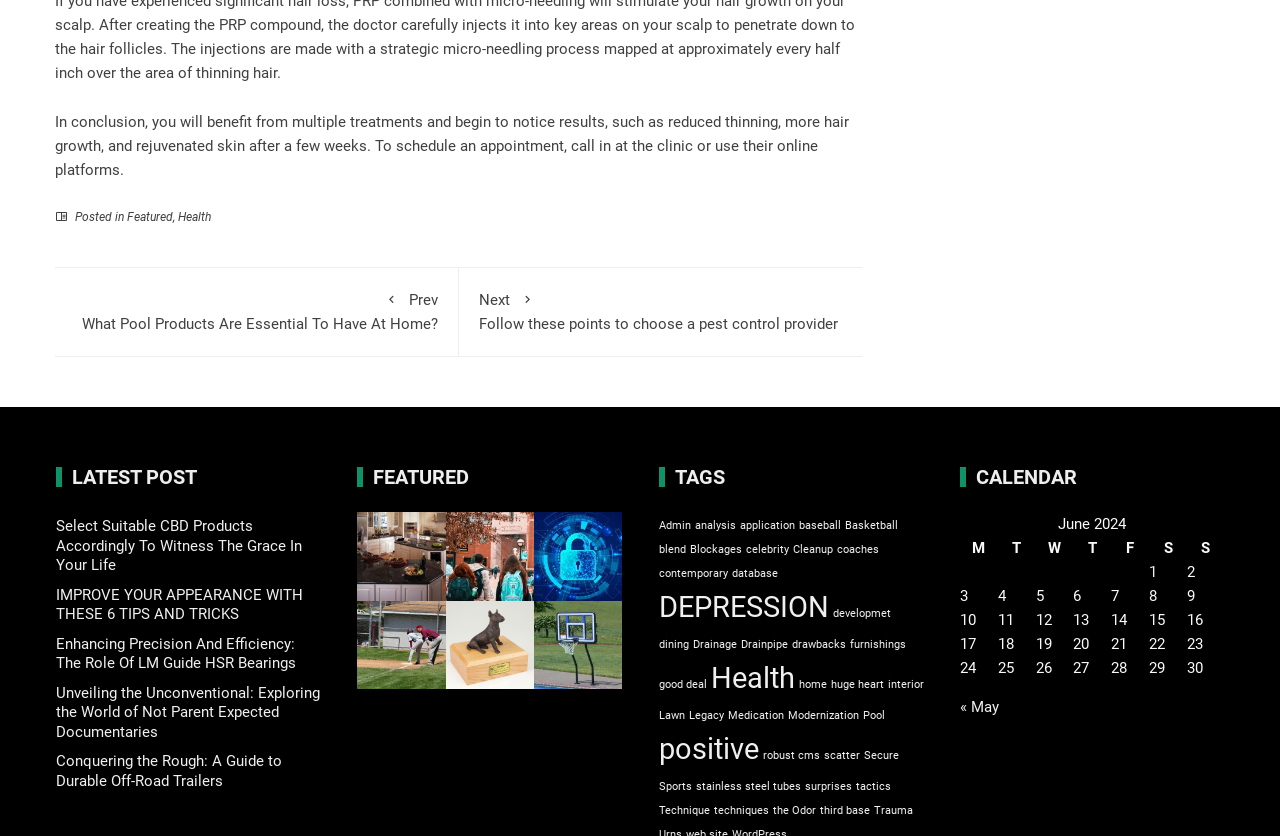Pinpoint the bounding box coordinates of the clickable area necessary to execute the following instruction: "View the 'CALENDAR' for June 2024". The coordinates should be given as four float numbers between 0 and 1, namely [left, top, right, bottom].

[0.75, 0.559, 0.957, 0.583]